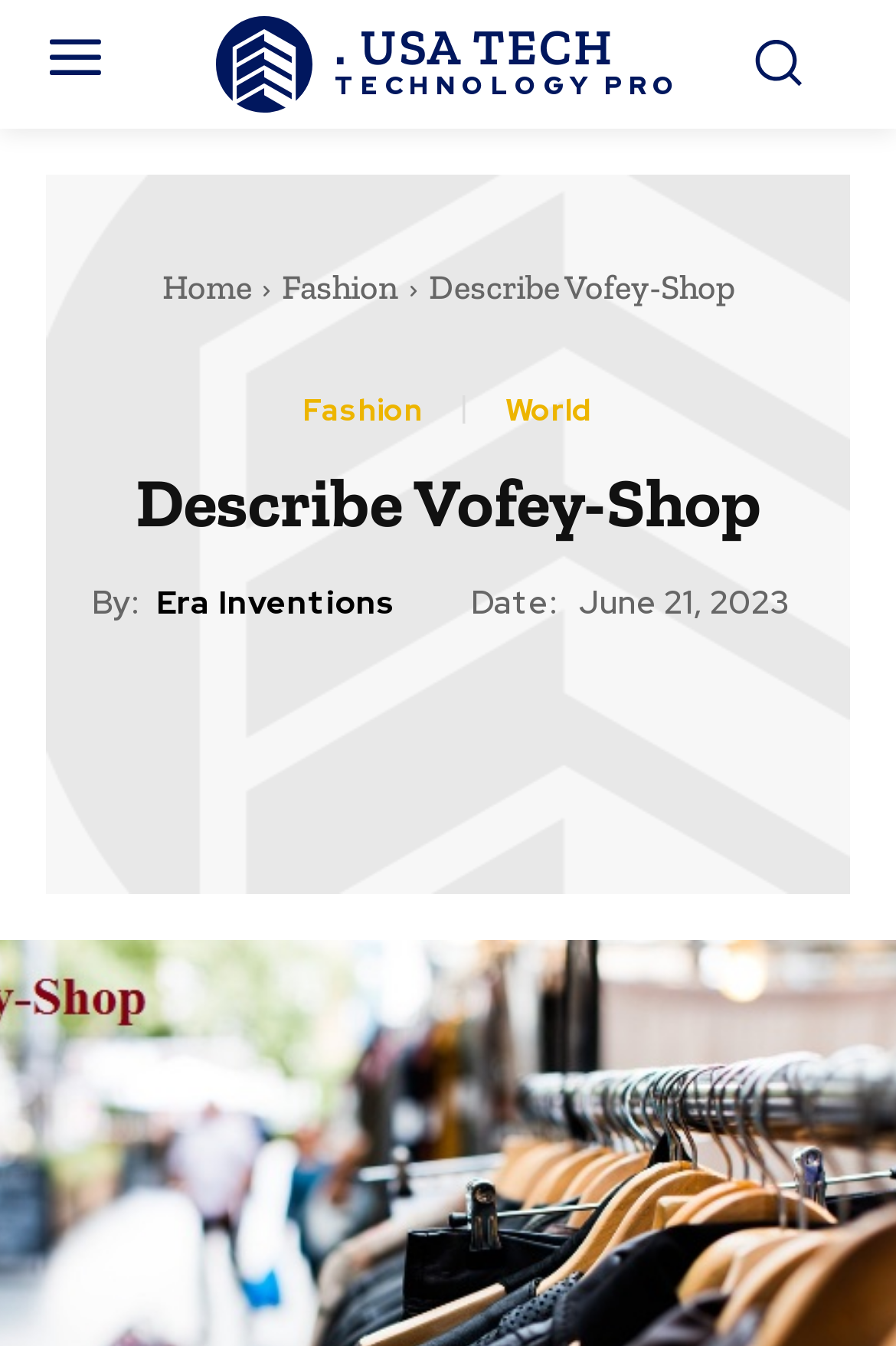Find the bounding box coordinates for the area that should be clicked to accomplish the instruction: "Browse the Fashion category".

[0.314, 0.198, 0.445, 0.229]